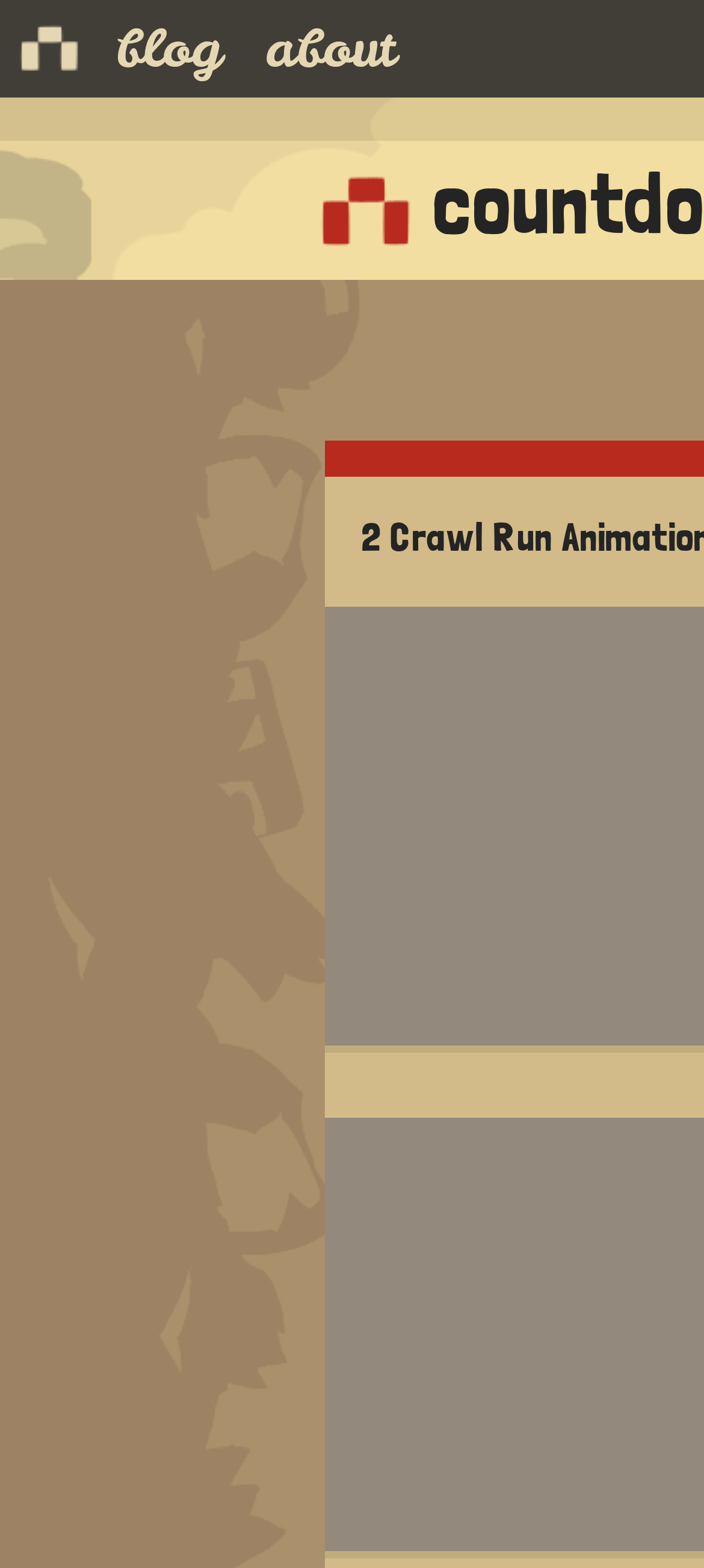Identify the bounding box coordinates for the UI element mentioned here: "blog". Provide the coordinates as four float values between 0 and 1, i.e., [left, top, right, bottom].

[0.164, 0.008, 0.315, 0.054]